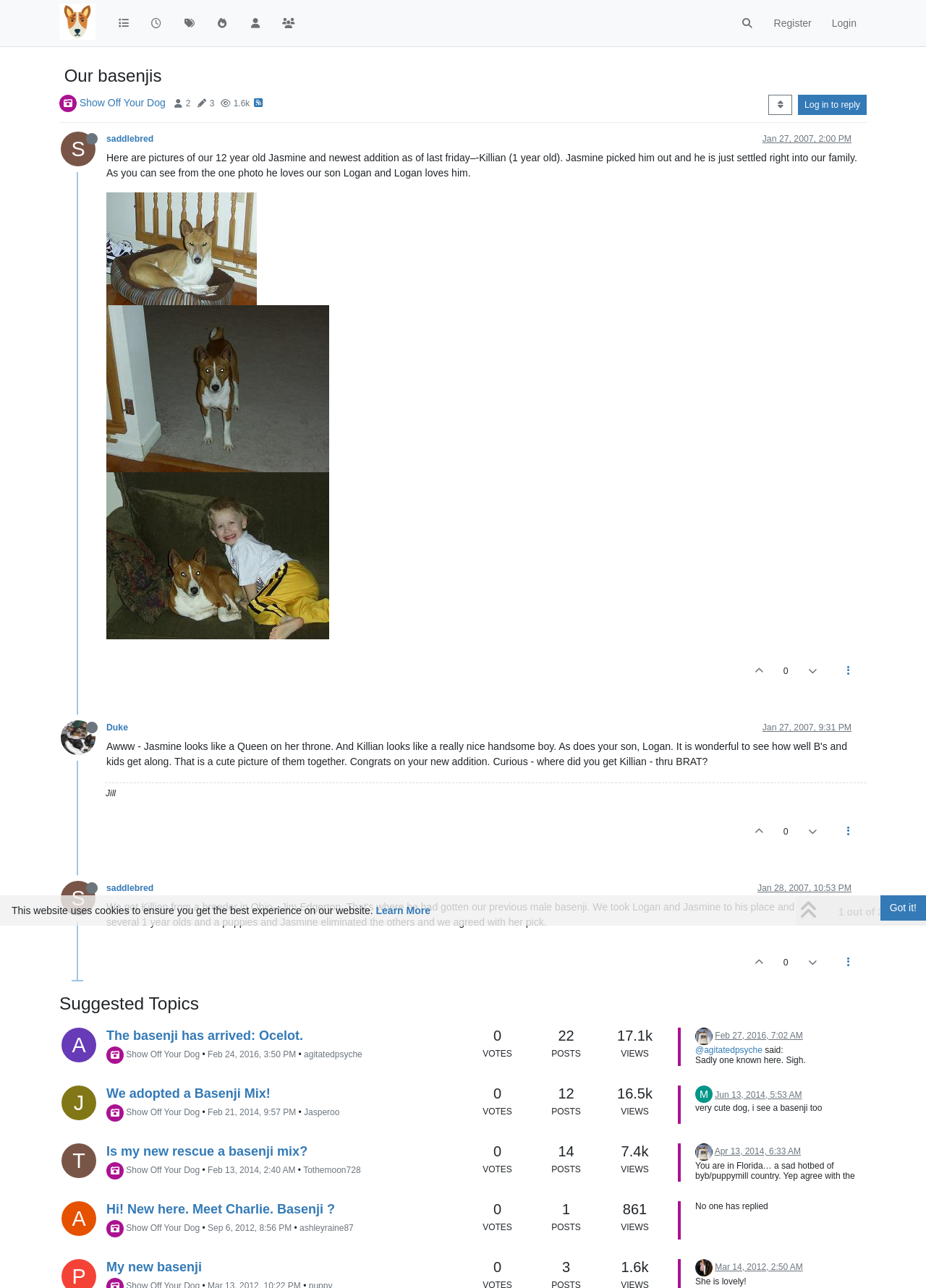Utilize the details in the image to give a detailed response to the question: What is the relationship between Logan and Killian?

The webpage contains a text that says 'Here are pictures of our 12 year old Jasmine and newest addition as of last friday–-Killian (1 year old). Jasmine picked him out and he is just settled right into our family. As you can see from the one photo he loves our son Logan and Logan loves him.' From this text, we can infer that Logan and Killian love each other.